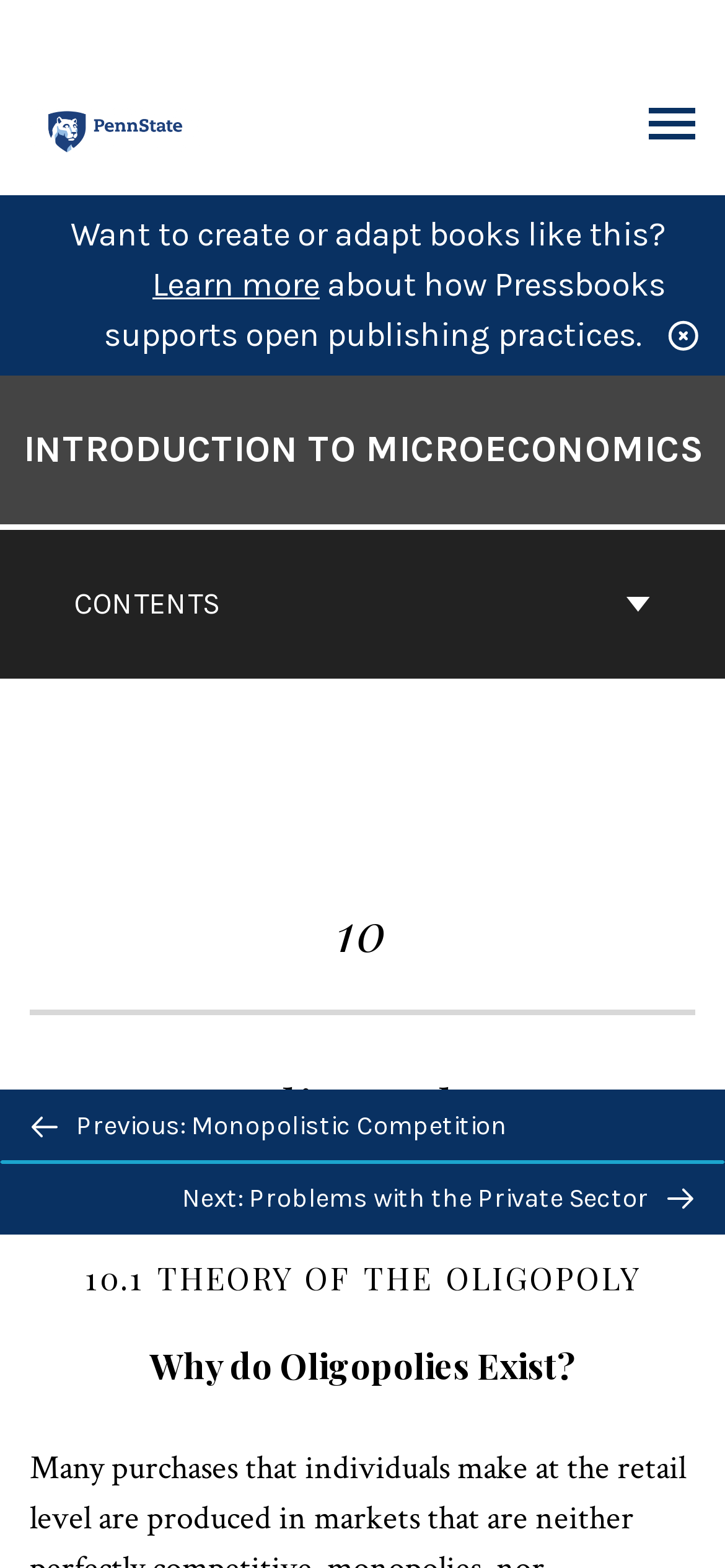Pinpoint the bounding box coordinates of the element to be clicked to execute the instruction: "Toggle the menu".

[0.895, 0.069, 0.959, 0.093]